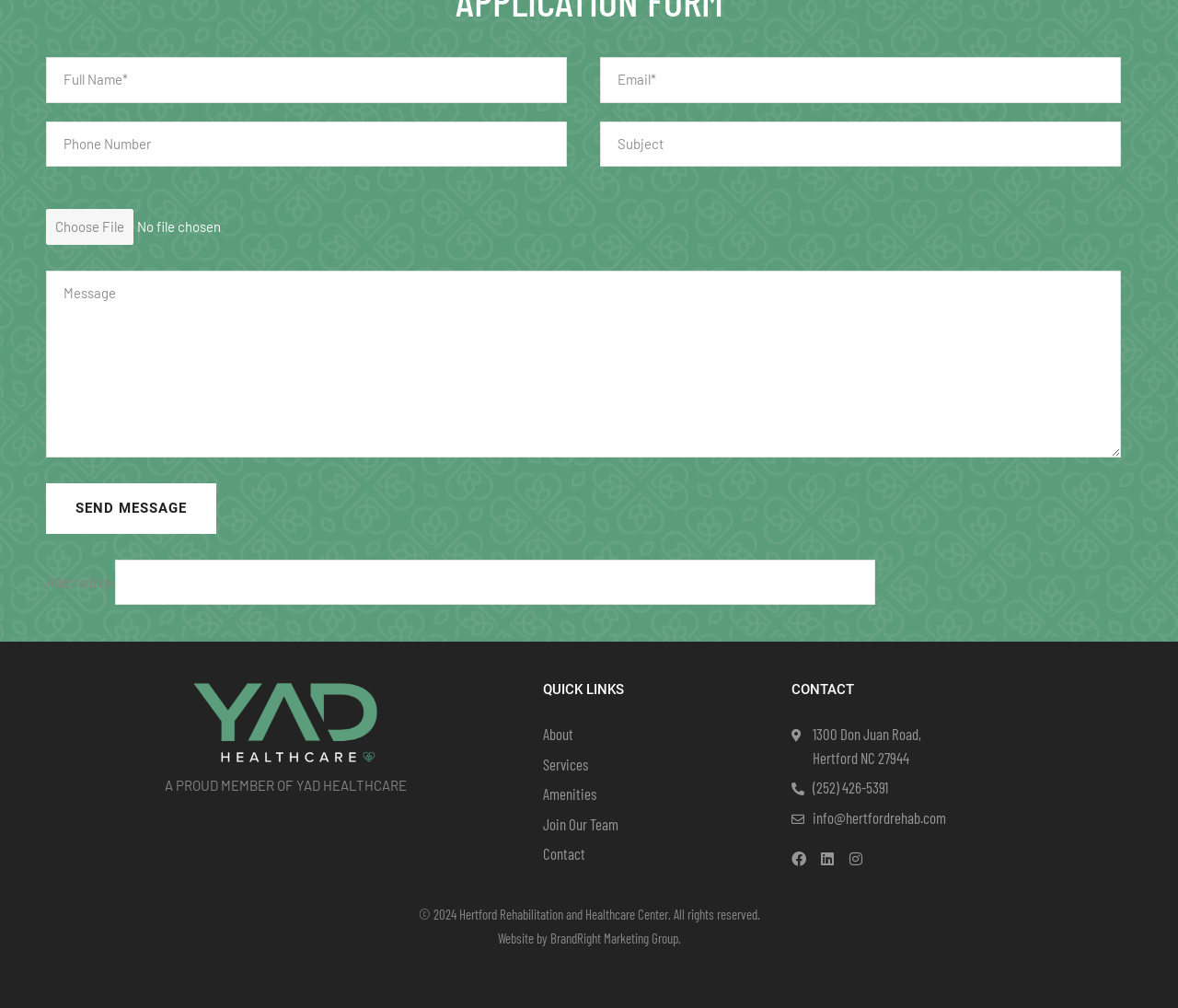Locate the bounding box coordinates of the element that needs to be clicked to carry out the instruction: "Fill in the contact form". The coordinates should be given as four float numbers ranging from 0 to 1, i.e., [left, top, right, bottom].

[0.039, 0.057, 0.961, 0.6]